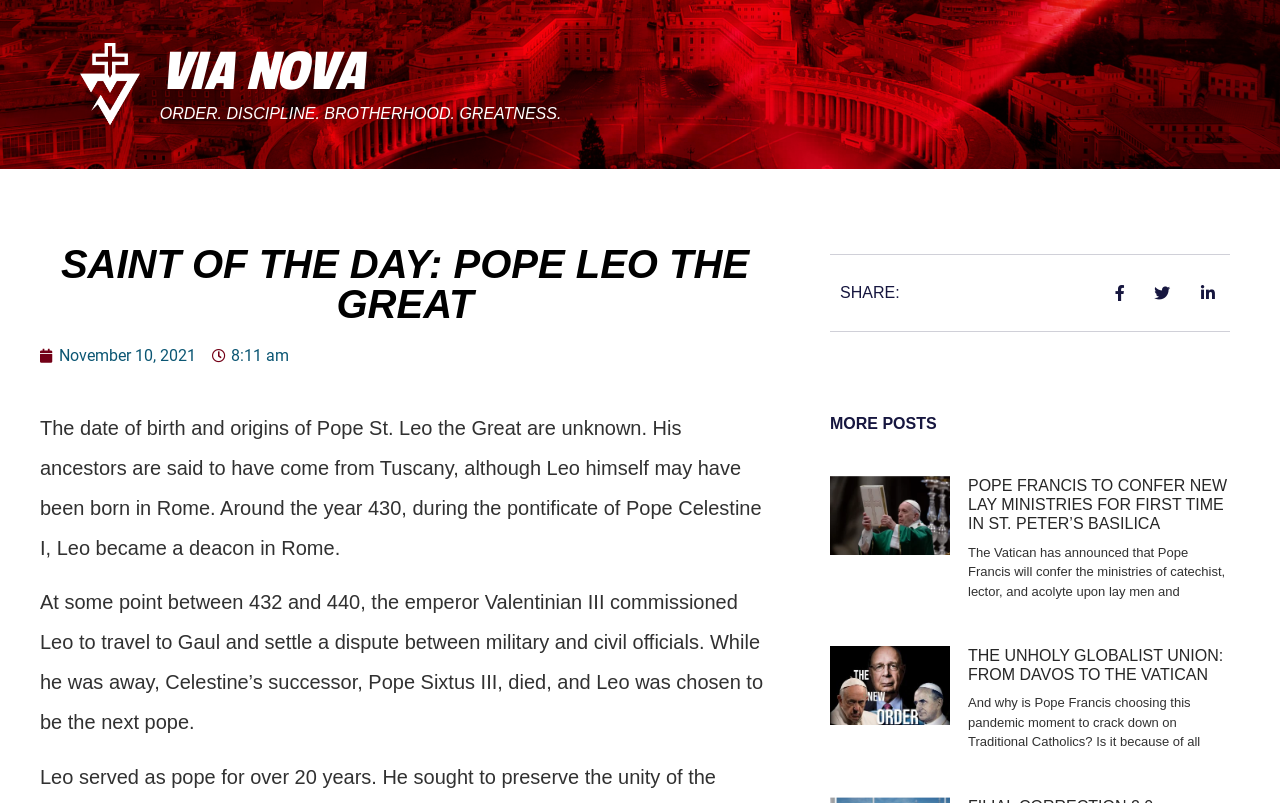Locate the bounding box coordinates for the element described below: "Compassionate Living Course". The coordinates must be four float values between 0 and 1, formatted as [left, top, right, bottom].

None